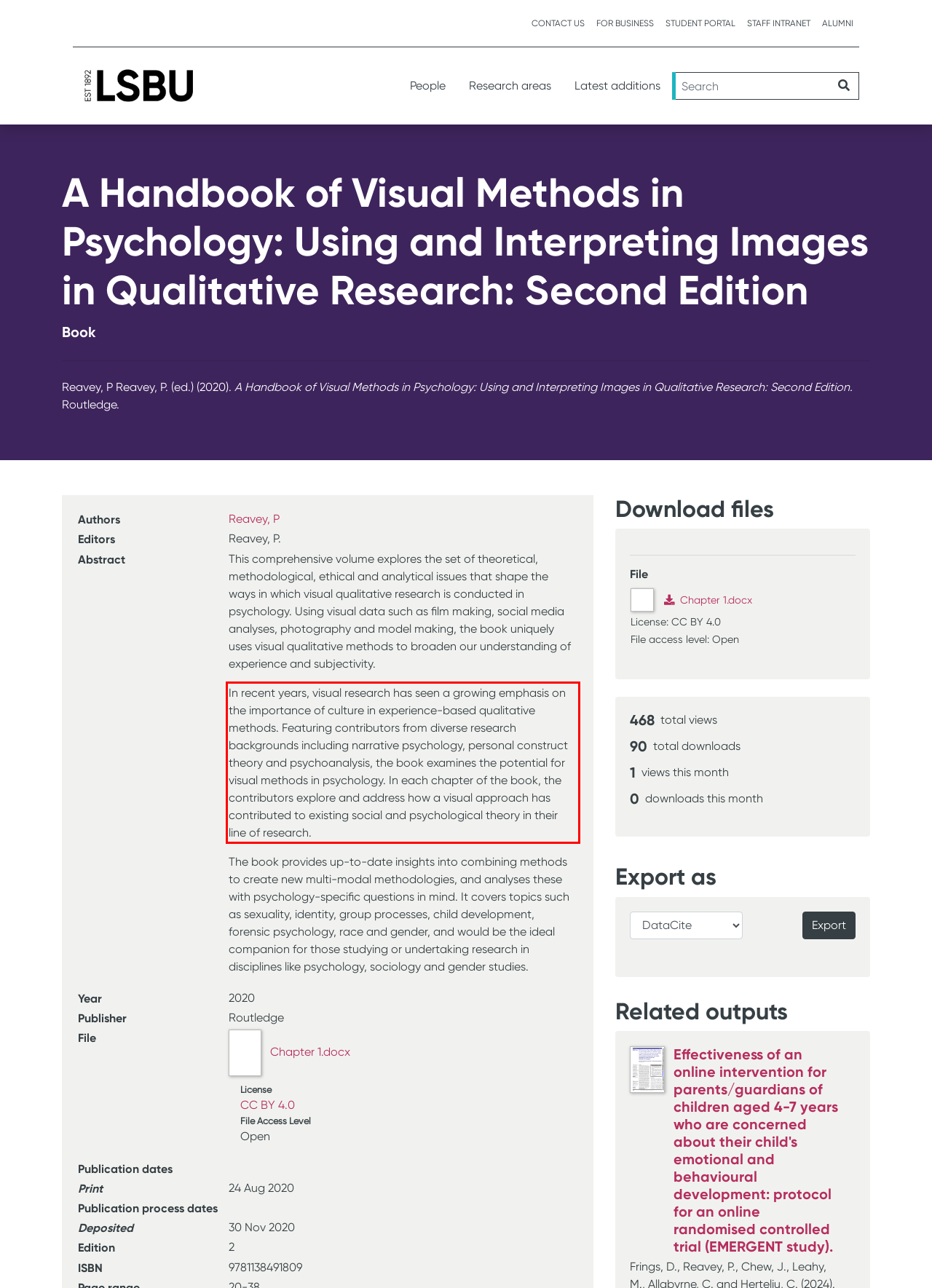Analyze the screenshot of the webpage and extract the text from the UI element that is inside the red bounding box.

In recent years, visual research has seen a growing emphasis on the importance of culture in experience-based qualitative methods. Featuring contributors from diverse research backgrounds including narrative psychology, personal construct theory and psychoanalysis, the book examines the potential for visual methods in psychology. In each chapter of the book, the contributors explore and address how a visual approach has contributed to existing social and psychological theory in their line of research.